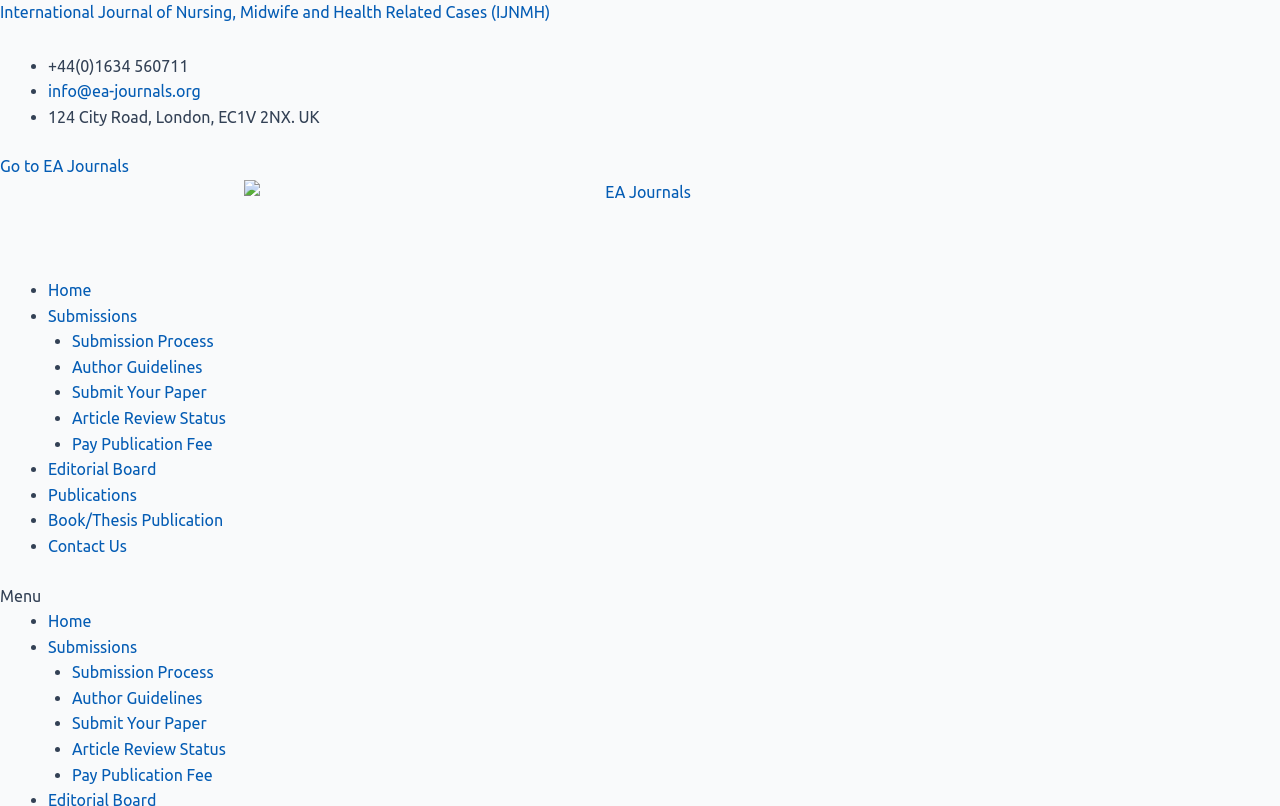Give the bounding box coordinates for the element described as: "Lesung & Gespräch: Jakob Hessing".

None